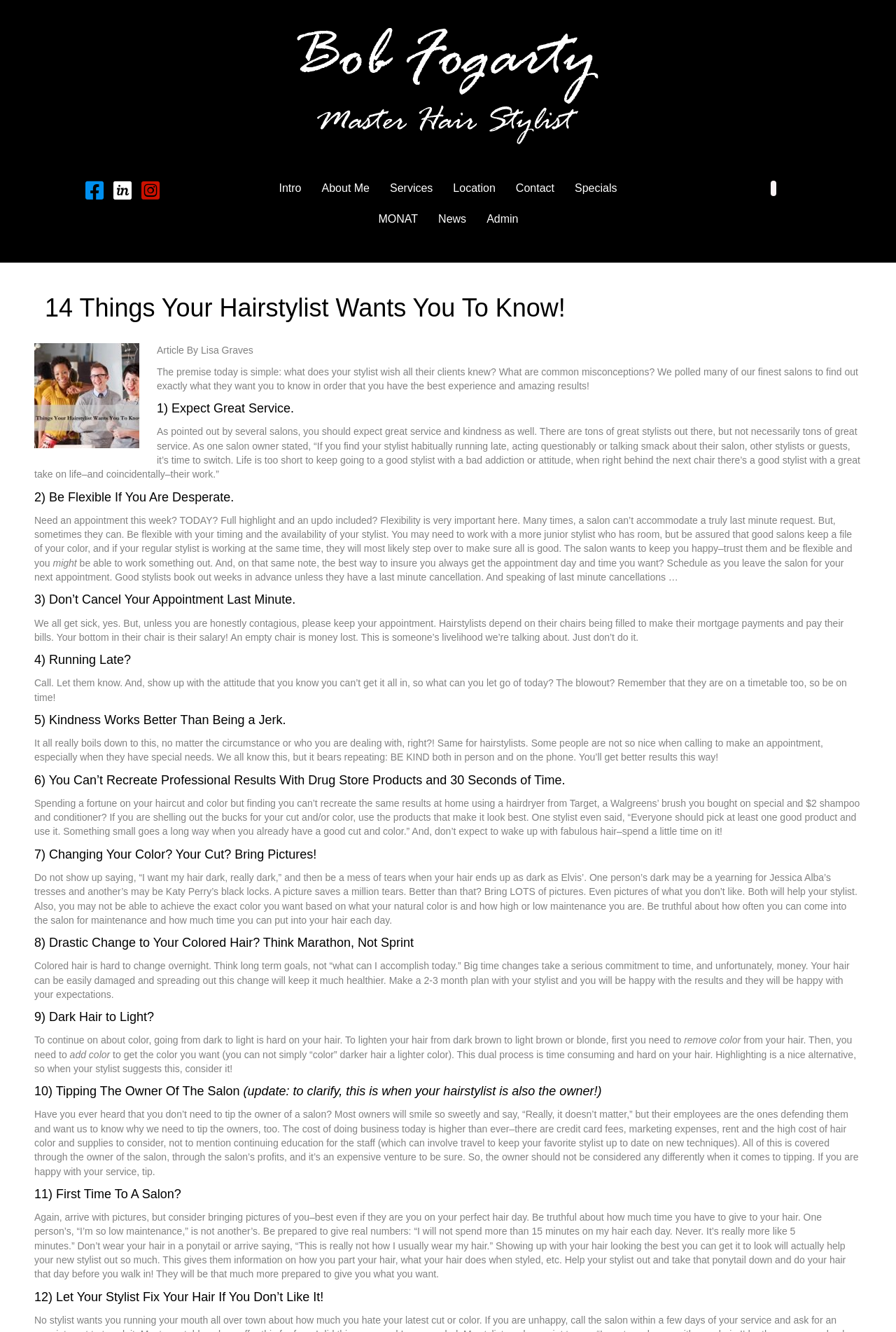Extract the bounding box coordinates for the HTML element that matches this description: "Services". The coordinates should be four float numbers between 0 and 1, i.e., [left, top, right, bottom].

[0.424, 0.13, 0.494, 0.153]